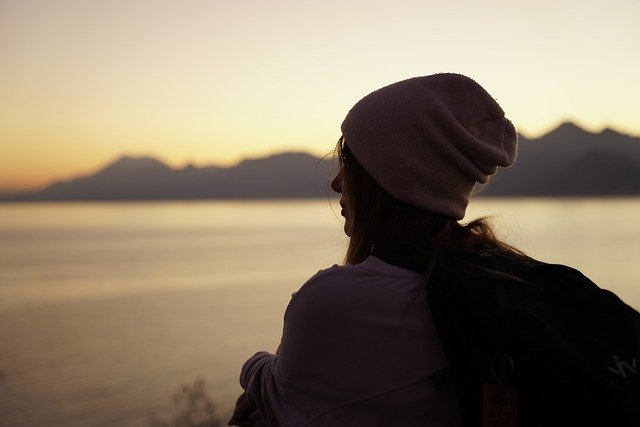Answer this question using a single word or a brief phrase:
What is the time of day depicted in the image?

sunset